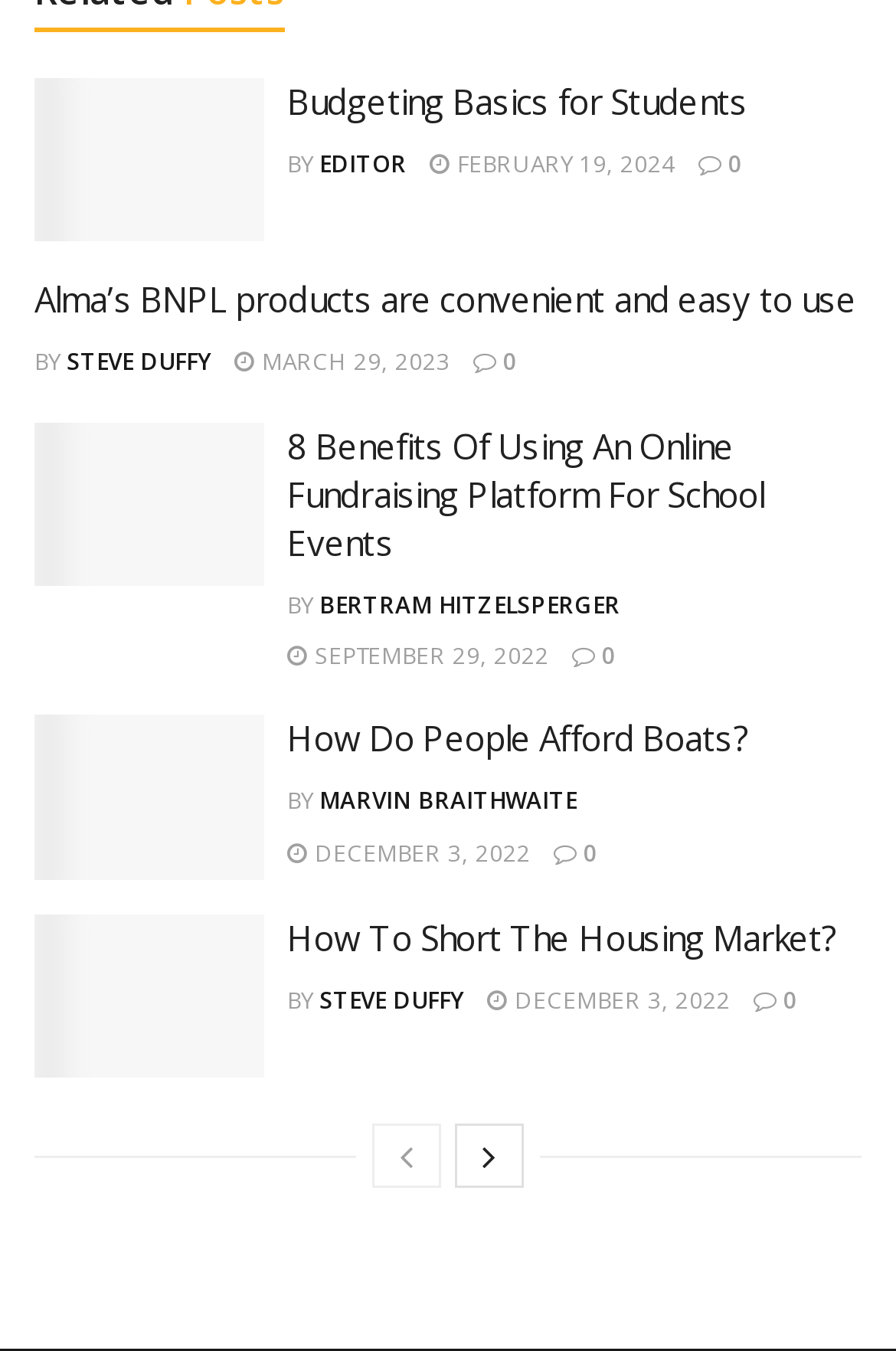Predict the bounding box for the UI component with the following description: "How Do People Afford Boats?".

[0.321, 0.53, 0.836, 0.564]